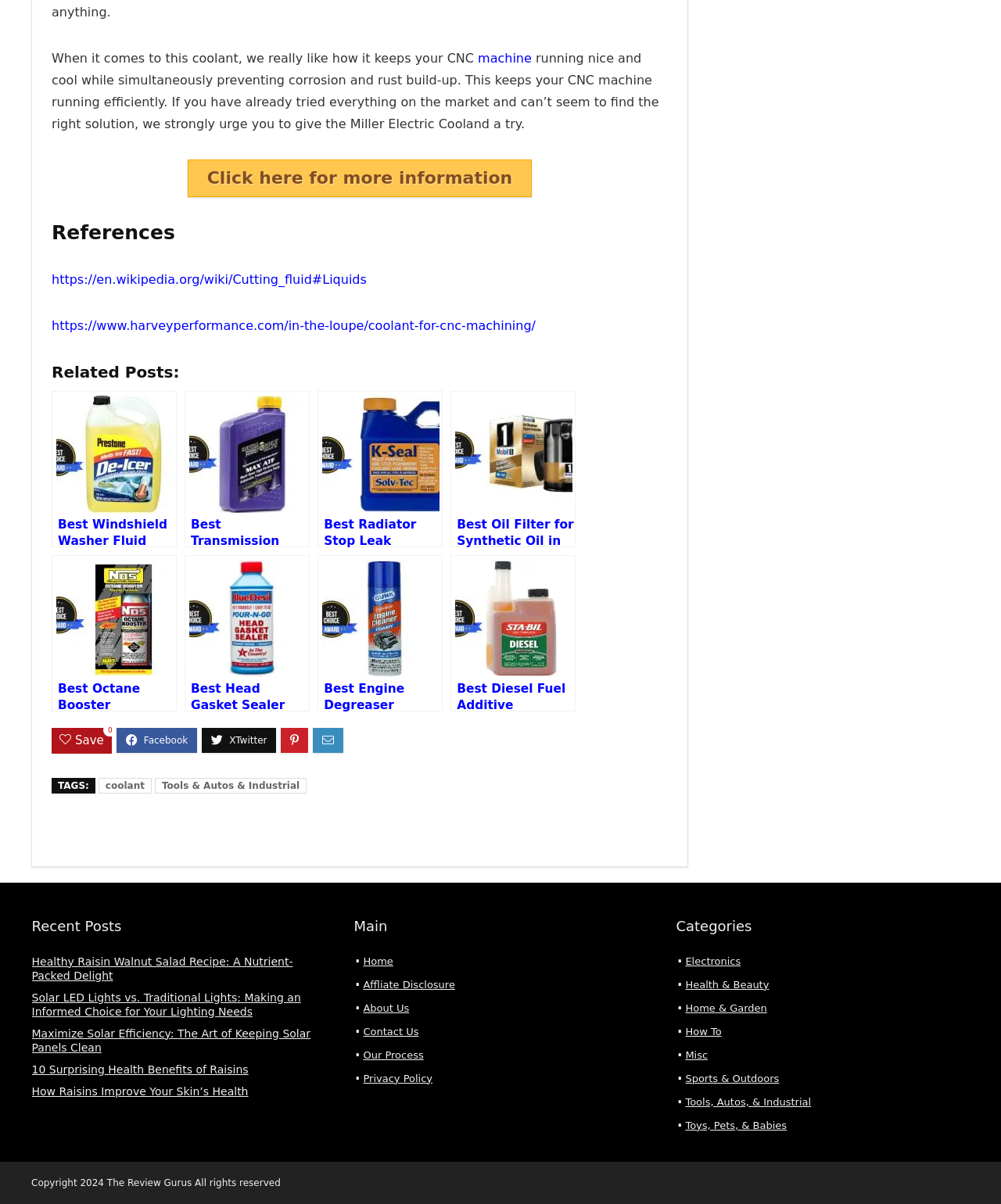Locate the bounding box coordinates of the area to click to fulfill this instruction: "Explore the category of Tools, Autos, & Industrial". The bounding box should be presented as four float numbers between 0 and 1, in the order [left, top, right, bottom].

[0.685, 0.91, 0.81, 0.92]